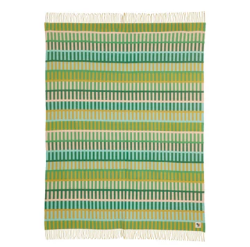What is the purpose of the decorative fringe?
Answer the question with a detailed explanation, including all necessary information.

According to the caption, the decorative fringe along the edges of the throw blanket adds a touch of texture and elegance, enhancing its overall aesthetic appeal.